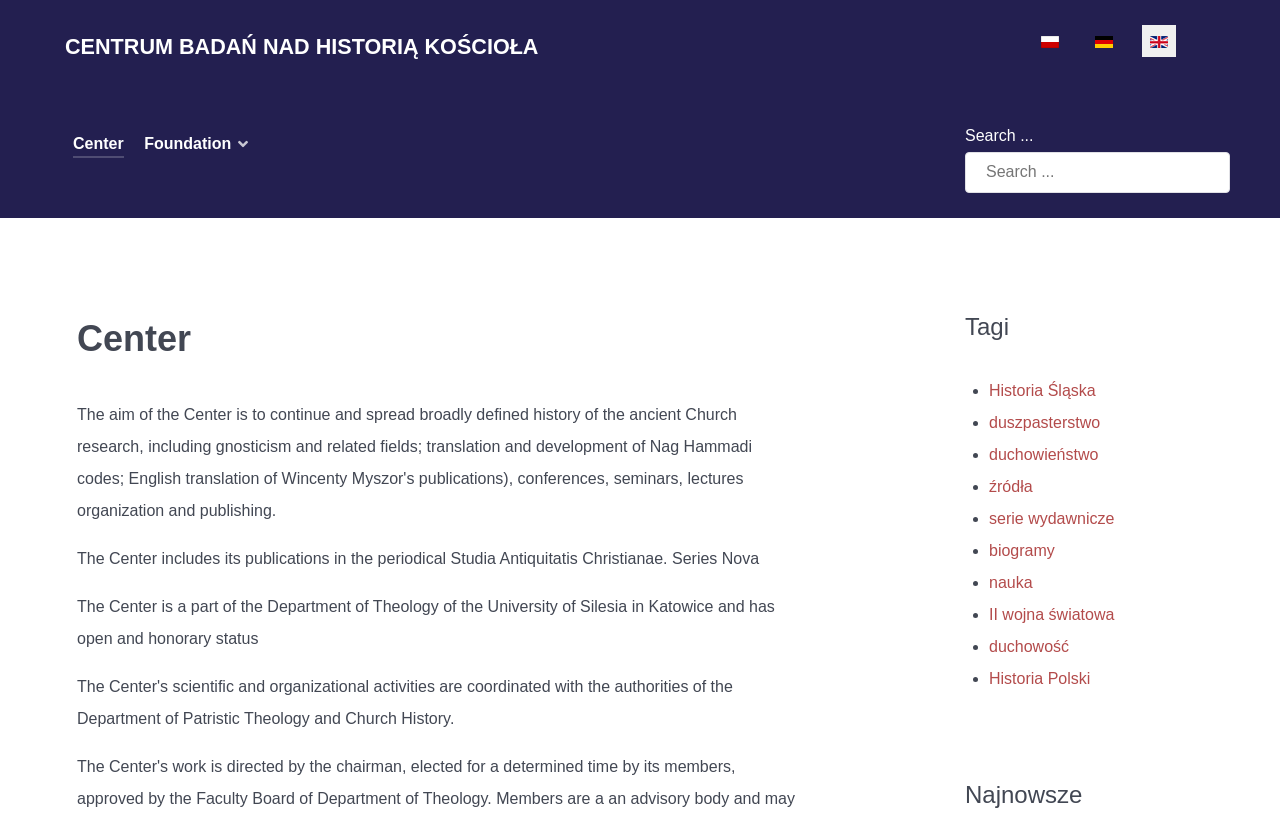What is the aim of the Center?
Provide a short answer using one word or a brief phrase based on the image.

To continue and spread broadly defined history of the ancient Church